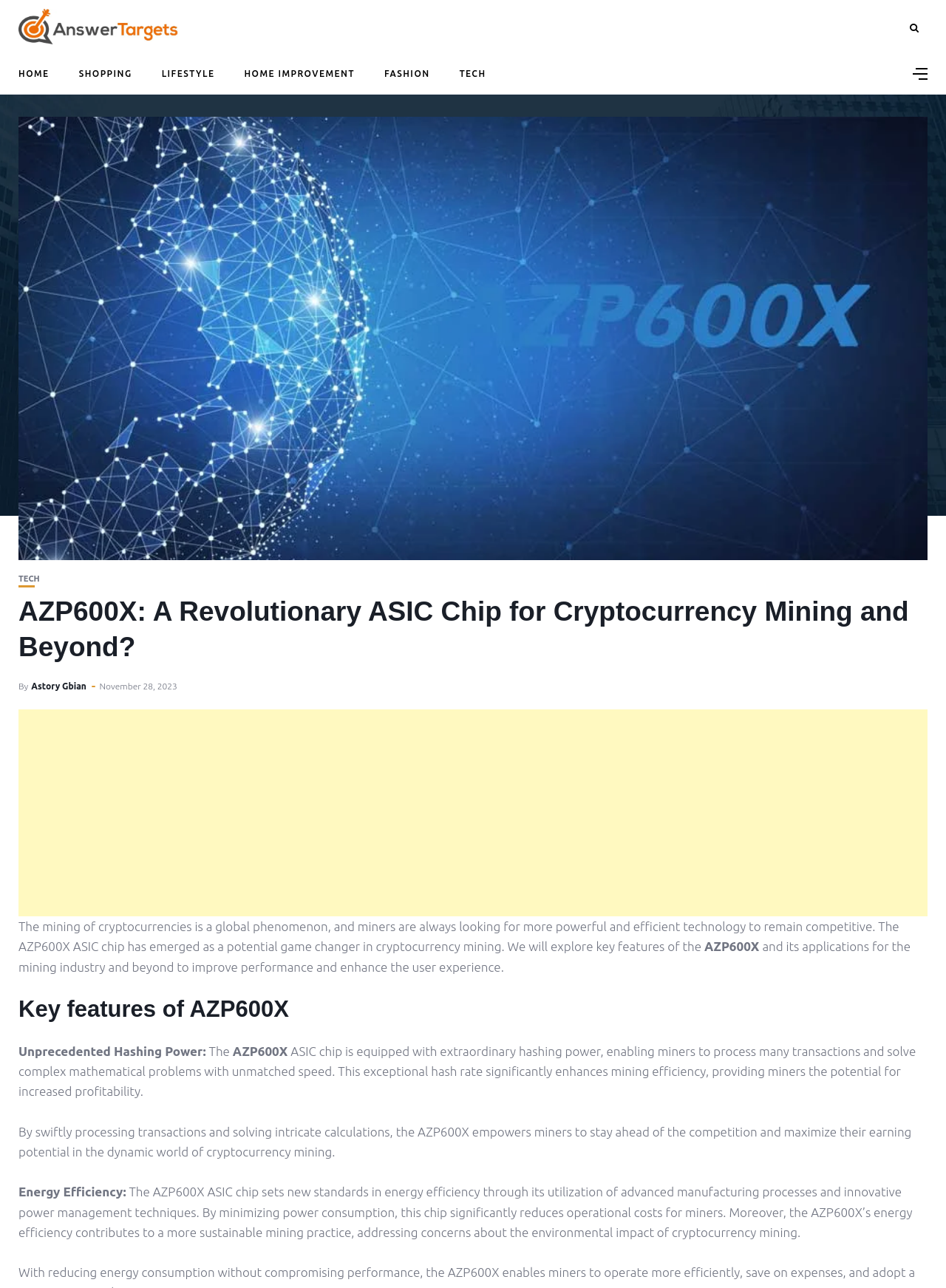Describe the webpage meticulously, covering all significant aspects.

This webpage appears to be an article about the AZP600X ASIC chip, a revolutionary technology for cryptocurrency mining. At the top, there is a navigation menu with links to different sections, including "HOME", "SHOPPING", "LIFESTYLE", "HOME IMPROVEMENT", "FASHION", and "TECH". 

Below the navigation menu, there is a large image of the AZP600X chip, taking up most of the width of the page. Above the image, there is a heading that reads "AZP600X: A Revolutionary ASIC Chip for Cryptocurrency Mining and Beyond?".

To the right of the navigation menu, there is a small icon with a link to "Answer Targets". Below this icon, there is another small image with a link to "Answer Targets". 

On the top right corner of the page, there are two small links, one with a cryptic symbol "\ue801" and another with no text. 

The main content of the article starts below the image of the AZP600X chip. The article is written by "Astory Gbian" and was published on "November 28, 2023". The article discusses the AZP600X ASIC chip, its key features, and its applications for the mining industry and beyond. 

The article is divided into sections, with headings such as "Key features of AZP600X". The sections describe the chip's unprecedented hashing power, energy efficiency, and how it can improve performance and enhance the user experience. 

On the right side of the article, there is an advertisement iframe.